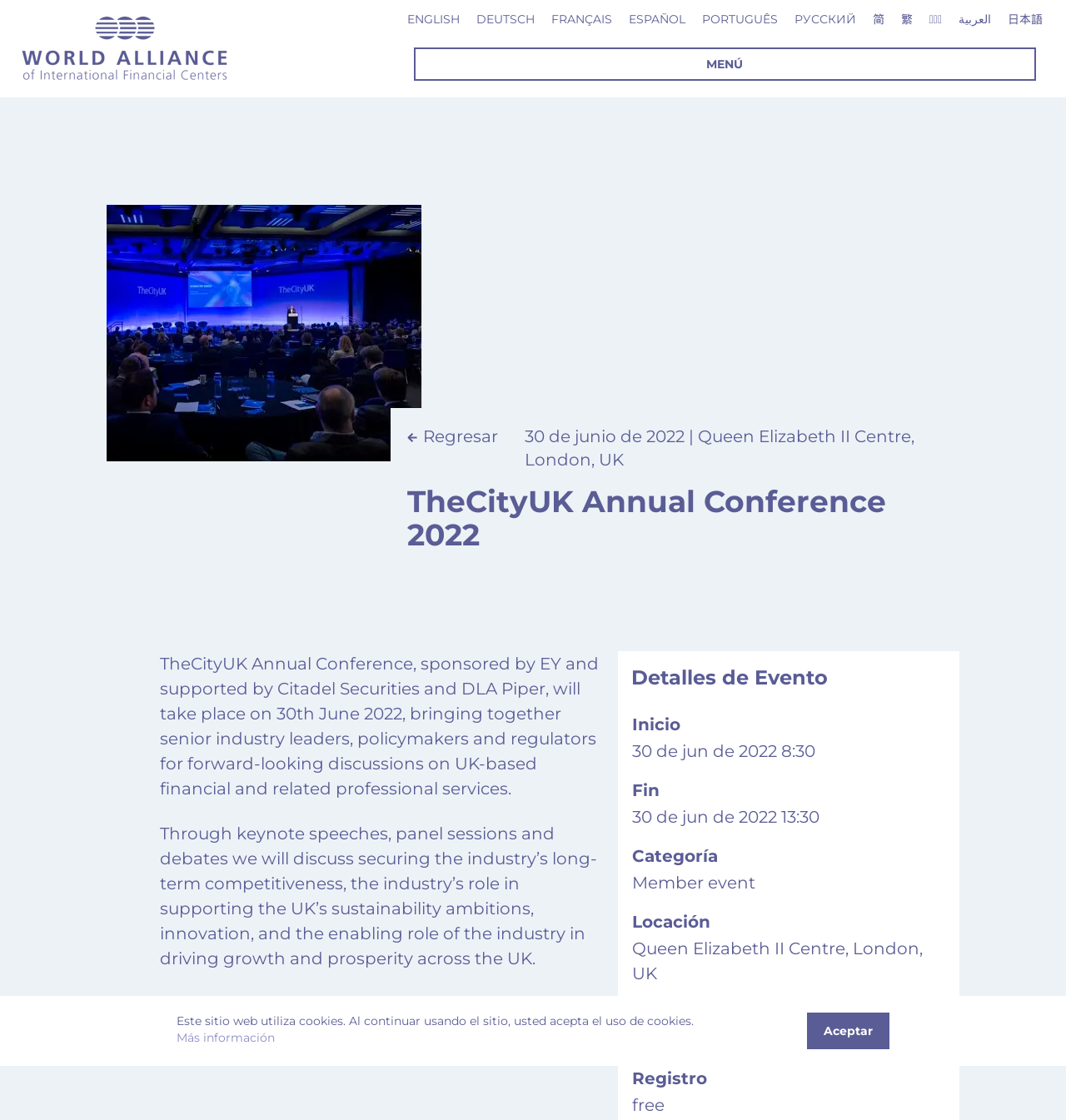Using the details in the image, give a detailed response to the question below:
What is the location of the event?

The location of the event is mentioned in the details section of the webpage, which is Queen Elizabeth II Centre, London, UK.